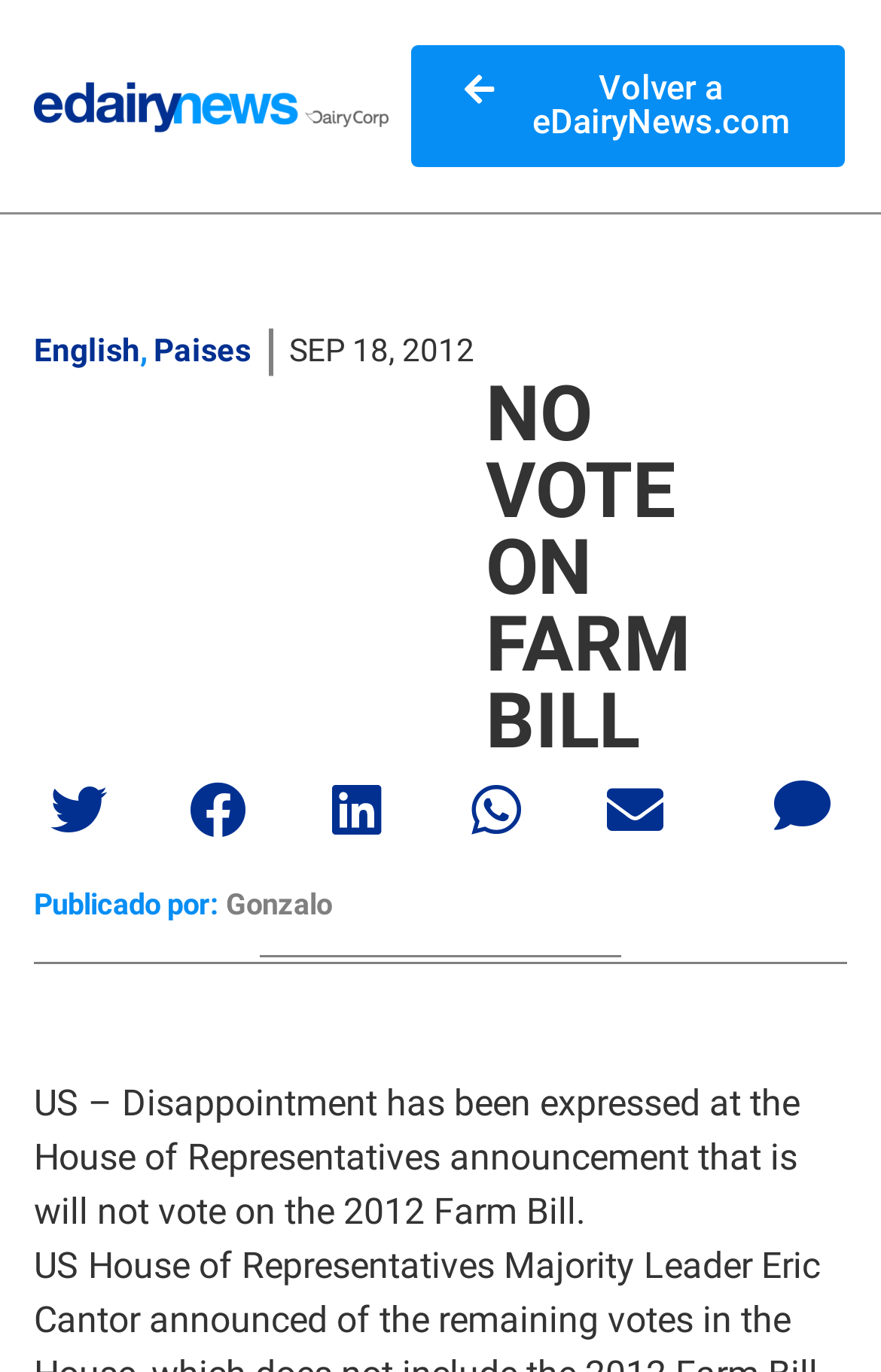Please provide a brief answer to the following inquiry using a single word or phrase:
What is the date of the article?

SEP 18, 2012